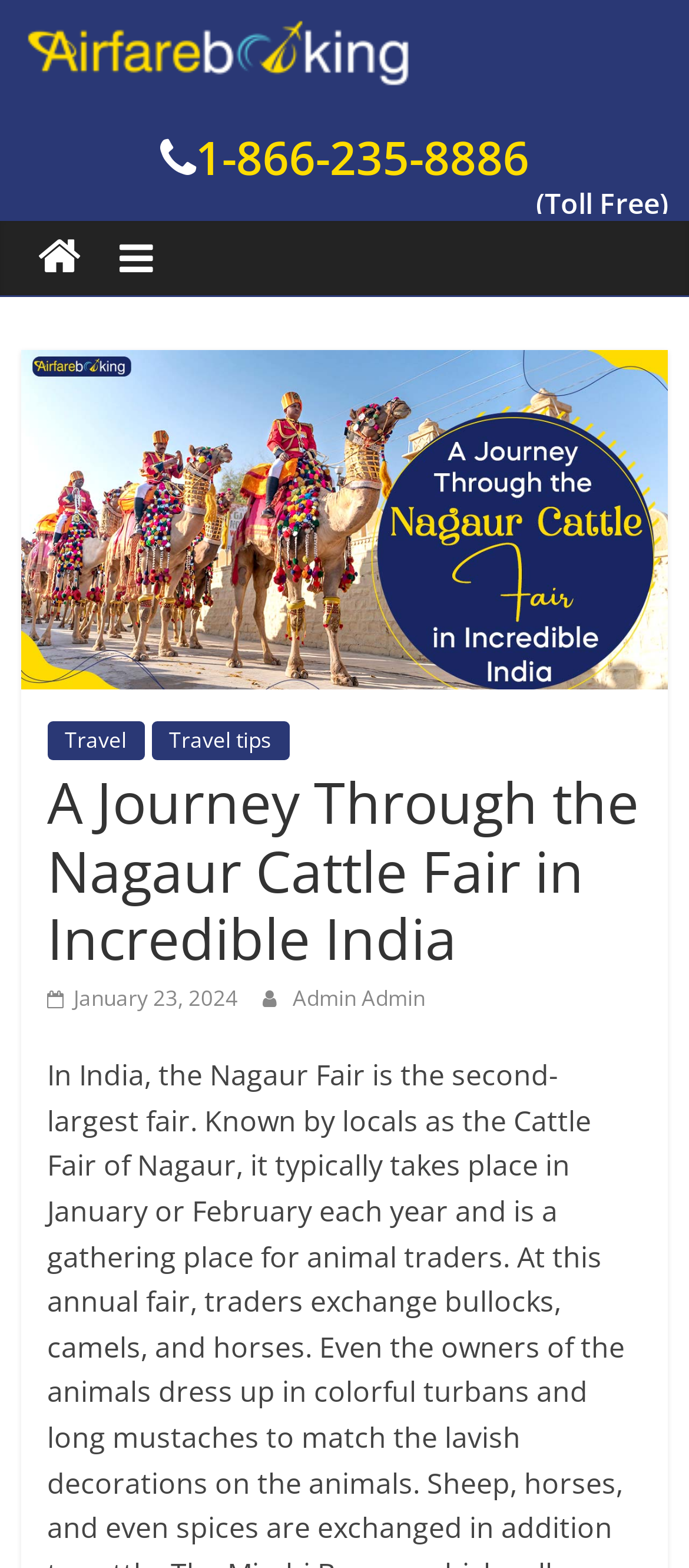Identify the bounding box coordinates of the clickable region to carry out the given instruction: "Click on the AirfareBooking logo".

[0.03, 0.011, 0.599, 0.055]